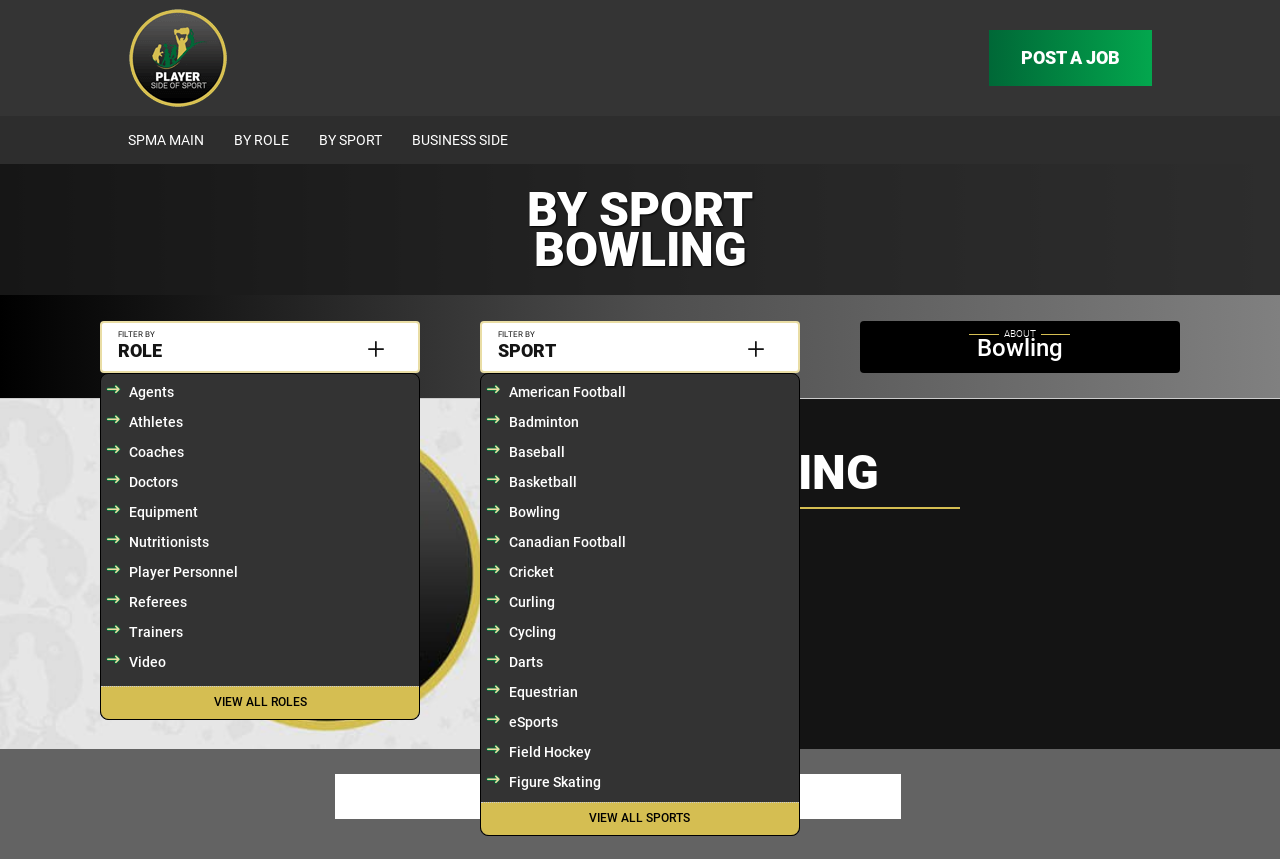Elaborate on the information and visuals displayed on the webpage.

The webpage is focused on working in bowling and features a prominent heading "BY SPORT BOWLING" at the top. There is a logo image of "Player Side of Sport" at the top left corner, accompanied by a link to "Player Side of Sport". 

On the top right corner, there is a call-to-action link "POST A JOB". Below the logo, there are three links: "SPMA MAIN", "BY ROLE", and "BY SPORT", which are aligned horizontally. 

To the right of these links, there is a static text "BUSINESS SIDE". Below this text, there is a heading "BY SPORT BOWLING" that spans the entire width of the page. 

Underneath the heading, there are two sections of links. The first section has links to filter by role, including "$Agents", "$Athletes", "$Coaches", and others, with a "VIEW ALL ROLES" link at the bottom. The second section has links to filter by sport, including "$American Football", "$Badminton", "$Baseball", and others, with a "VIEW ALL SPORTS" link at the bottom. 

On the right side of the page, there is a link "ABOUT Bowling" and an image that takes up about half of the page's height.